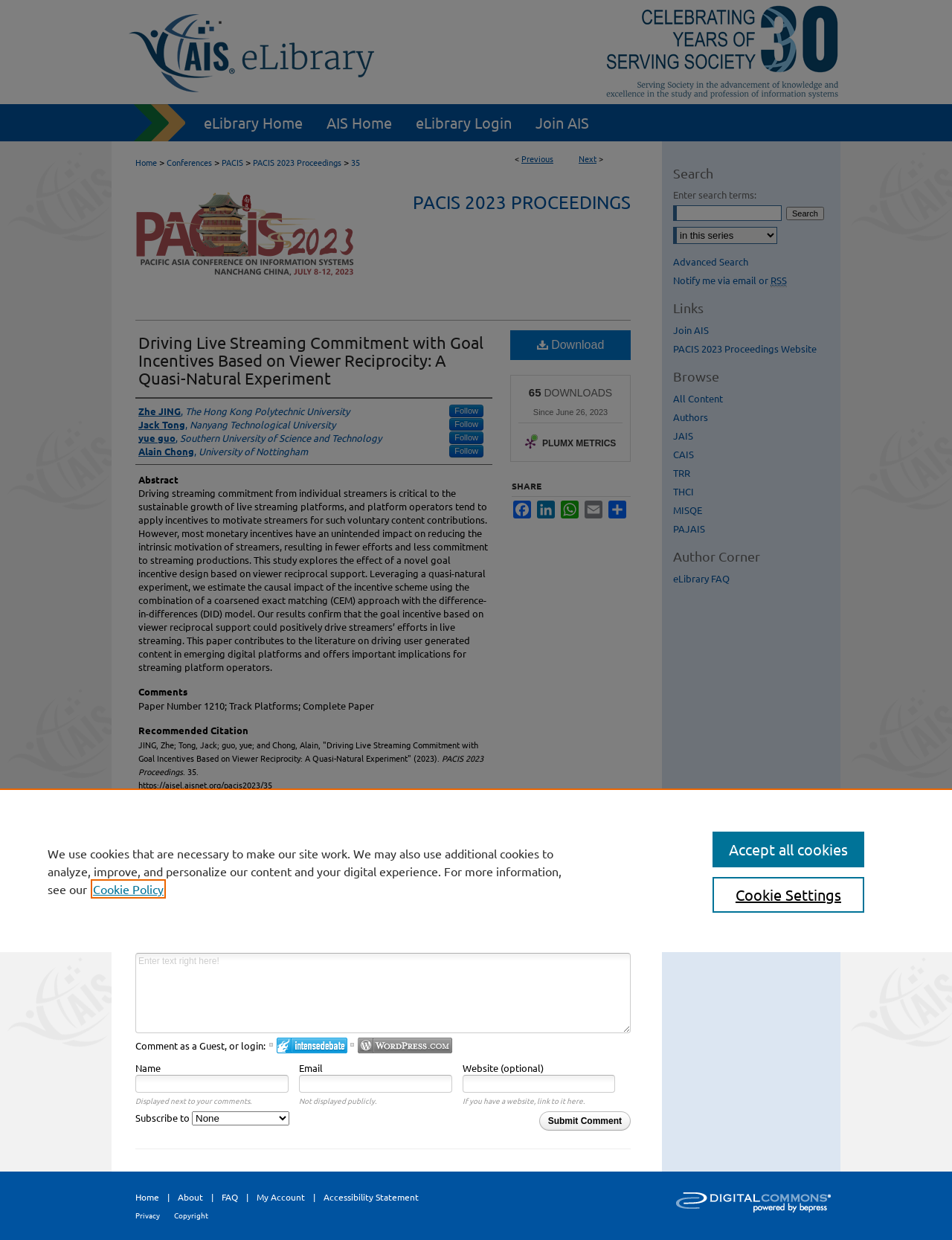Pinpoint the bounding box coordinates of the area that must be clicked to complete this instruction: "Login to IntenseDebate".

[0.291, 0.837, 0.365, 0.85]